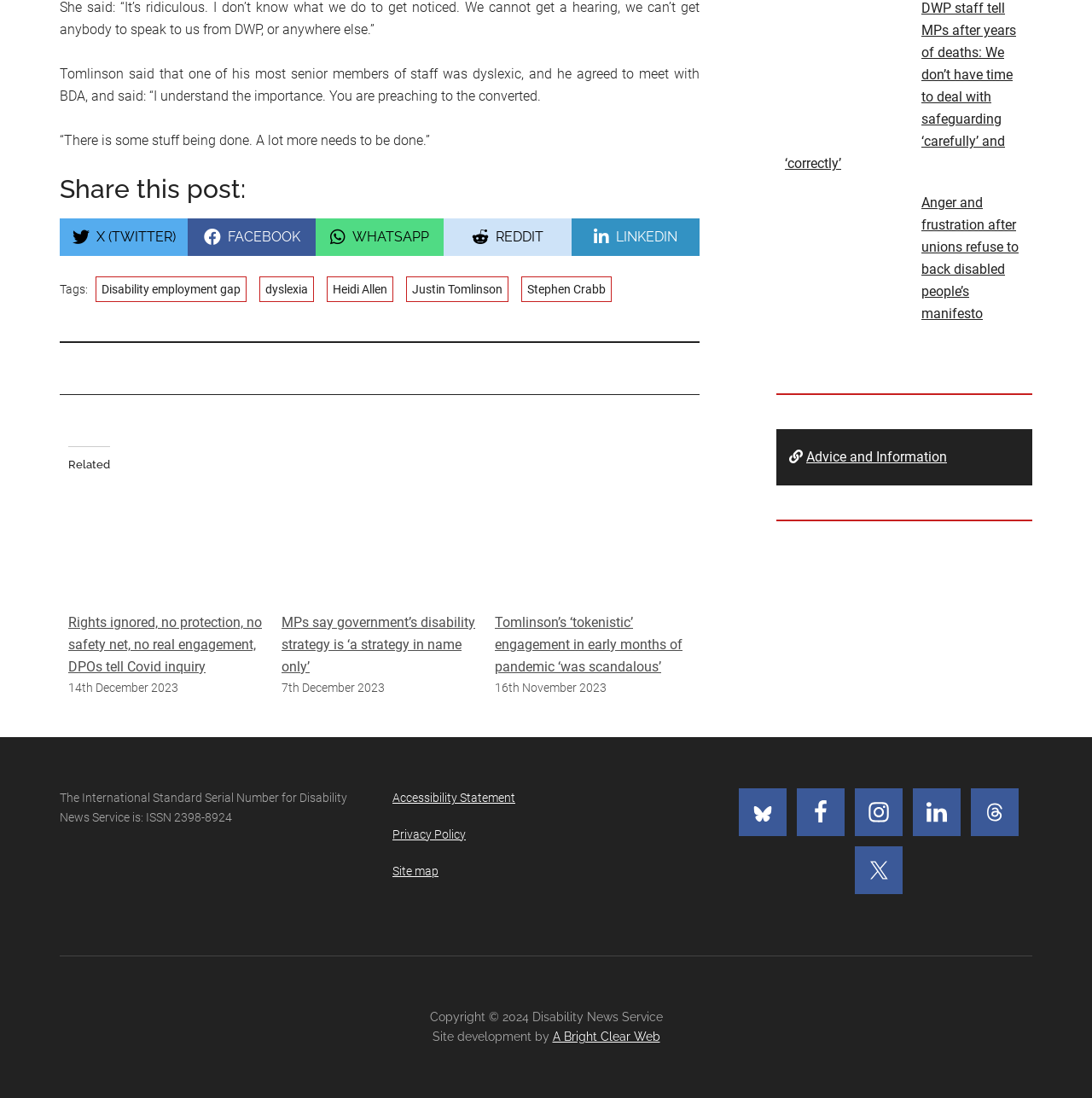Locate the bounding box coordinates of the area you need to click to fulfill this instruction: 'Read the article about Rights ignored, no protection, no safety net, no real engagement, DPOs tell Covid inquiry'. The coordinates must be in the form of four float numbers ranging from 0 to 1: [left, top, right, bottom].

[0.062, 0.539, 0.242, 0.615]